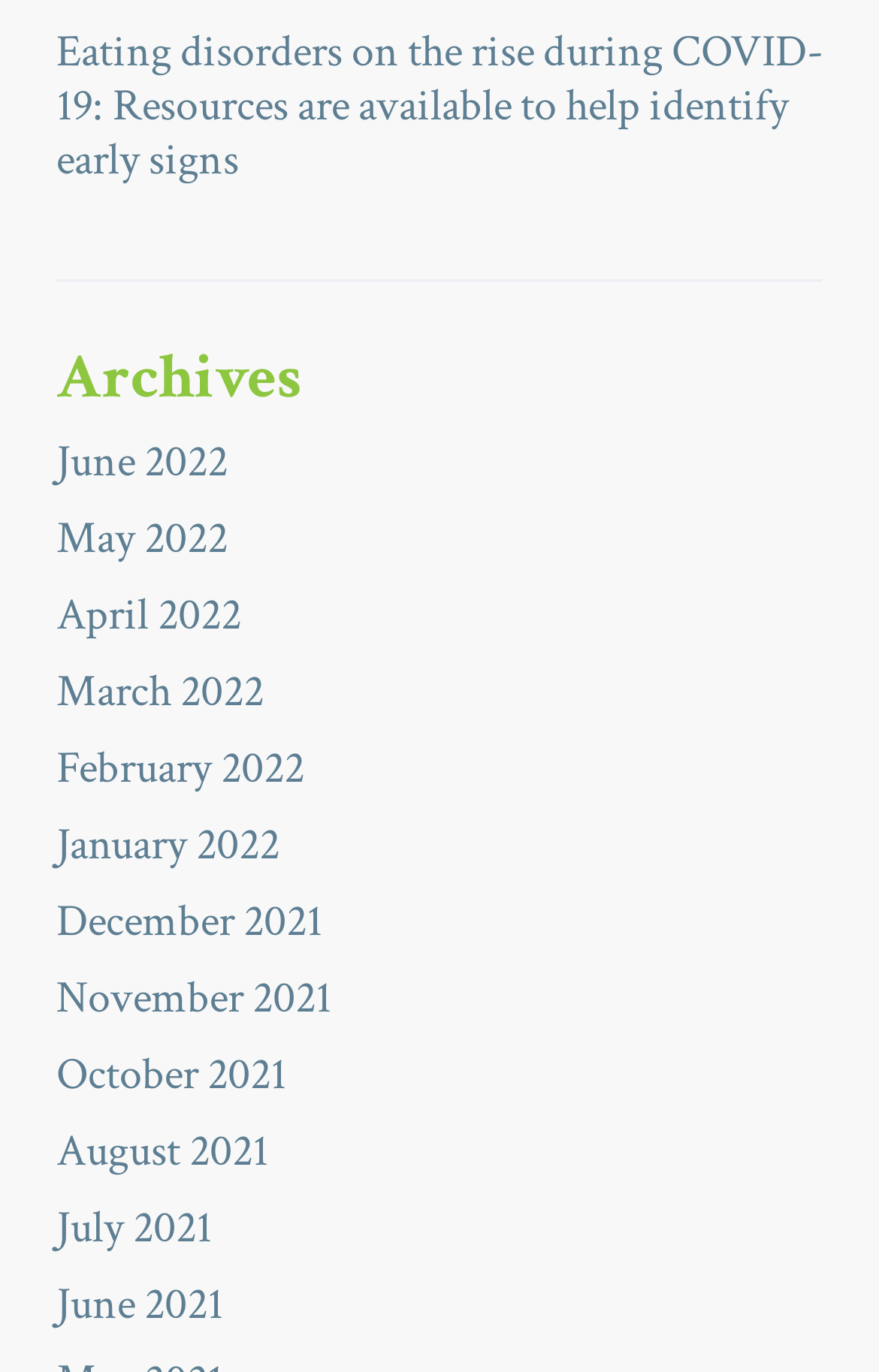What is the earliest month listed?
Answer the question with a single word or phrase, referring to the image.

August 2021